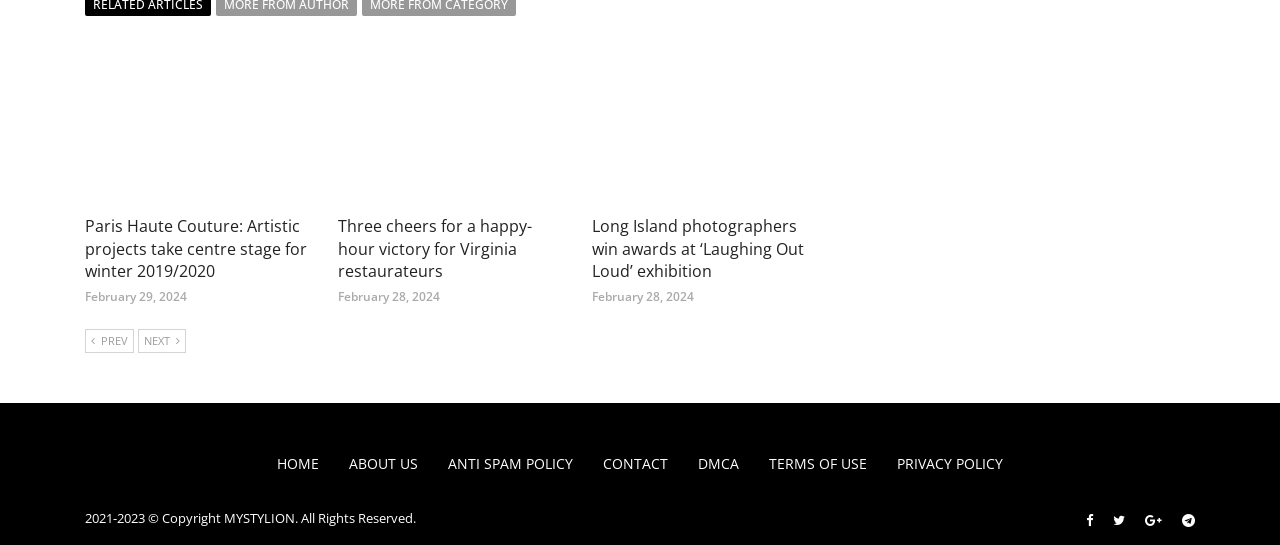Determine the bounding box coordinates for the clickable element to execute this instruction: "Contact us". Provide the coordinates as four float numbers between 0 and 1, i.e., [left, top, right, bottom].

[0.471, 0.832, 0.522, 0.867]